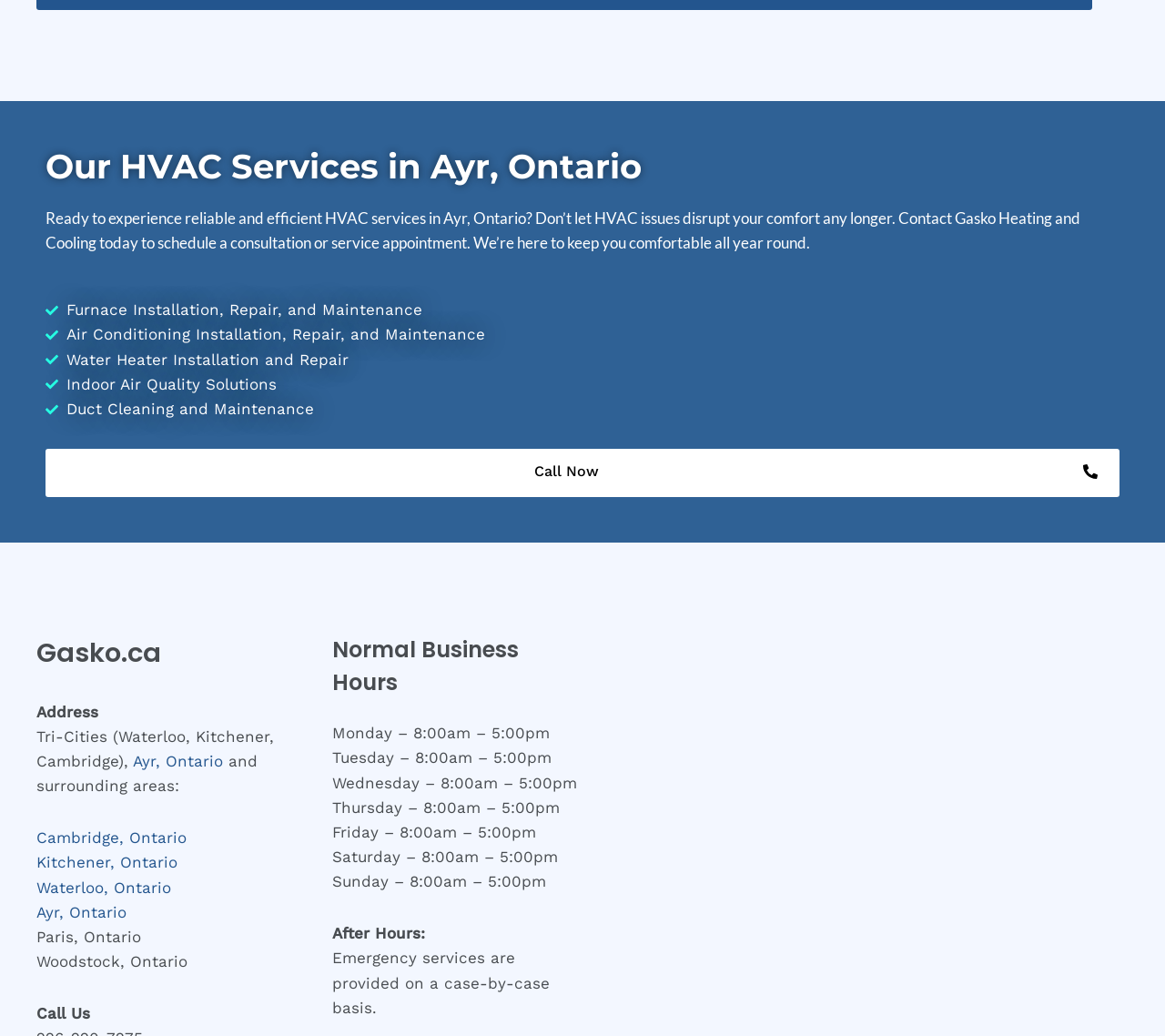Could you provide the bounding box coordinates for the portion of the screen to click to complete this instruction: "Search for something"?

None